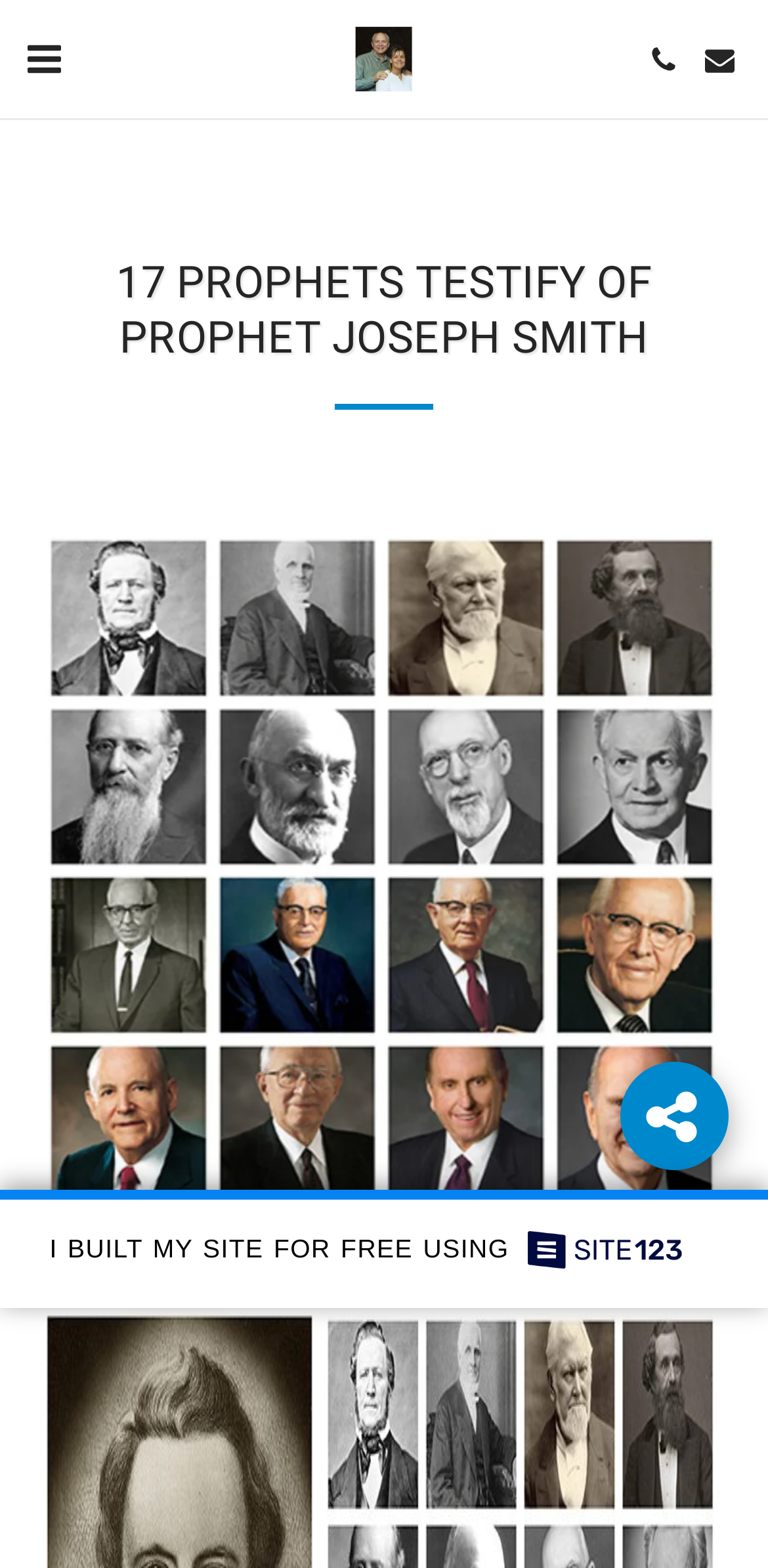Explain the webpage's design and content in an elaborate manner.

The webpage is about 17 prophets giving powerful witnesses of the Prophet Joseph Smith. At the top left, there is a button with no text. Next to it, there is a link to "Ancient Records Testify" accompanied by an image with the same name. On the top right, there are two buttons with minimal text. 

Below the top section, there is a prominent heading that reads "17 PROPHETS TESTIFY OF PROPHET JOSEPH SMITH". Underneath the heading, there is a horizontal separator. 

The main content of the webpage is an image that takes up most of the page, with the title "17 PROPHETS TESTIFY OF PROPHET JOSEPH SMITH". At the bottom of the page, there is a link to a website builder, accompanied by an image. 

On the right side of the page, there are several links, each accompanied by an image. These links are stacked vertically, with the topmost link located near the middle of the page.